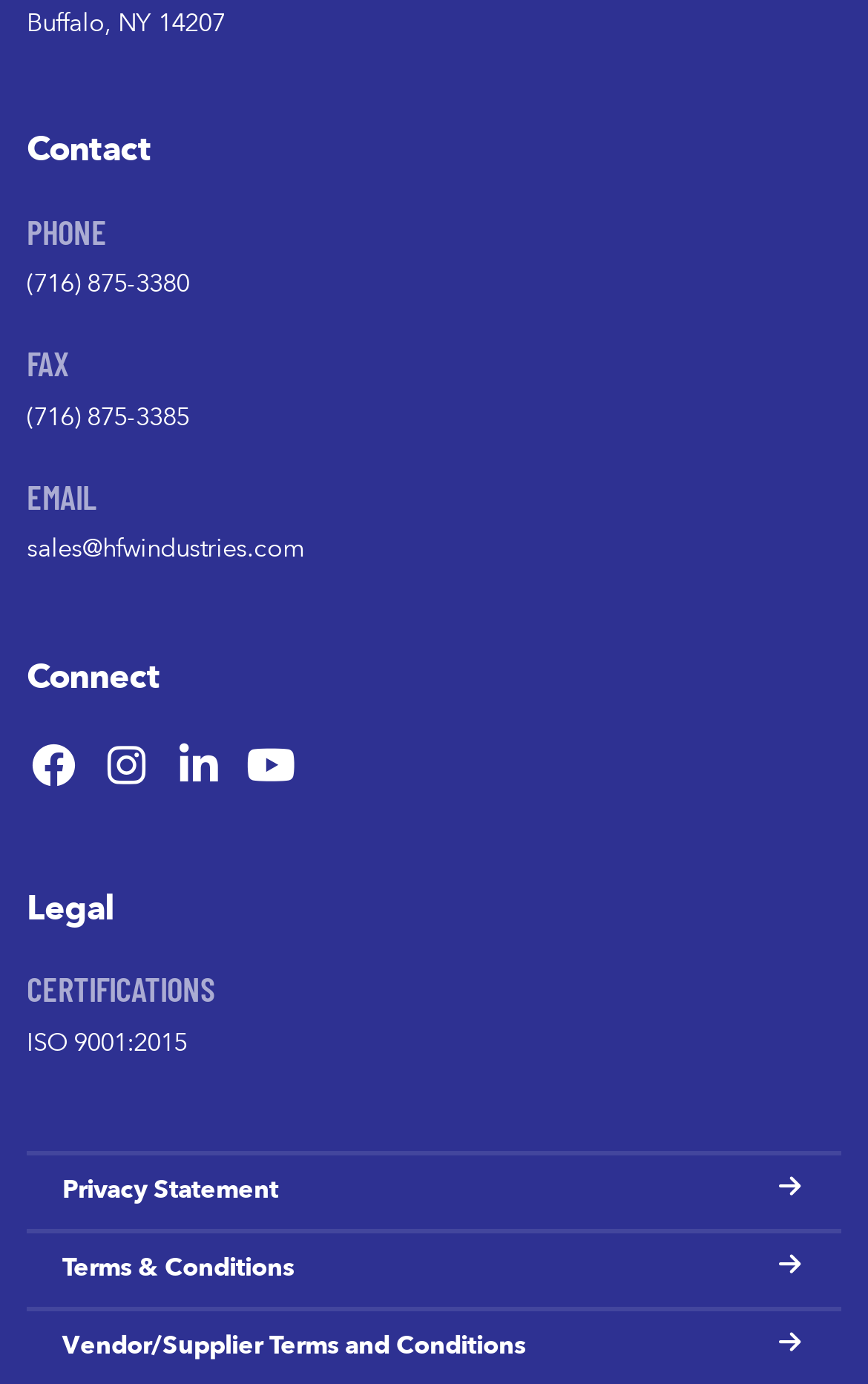How many legal links are there?
Using the image, give a concise answer in the form of a single word or short phrase.

2